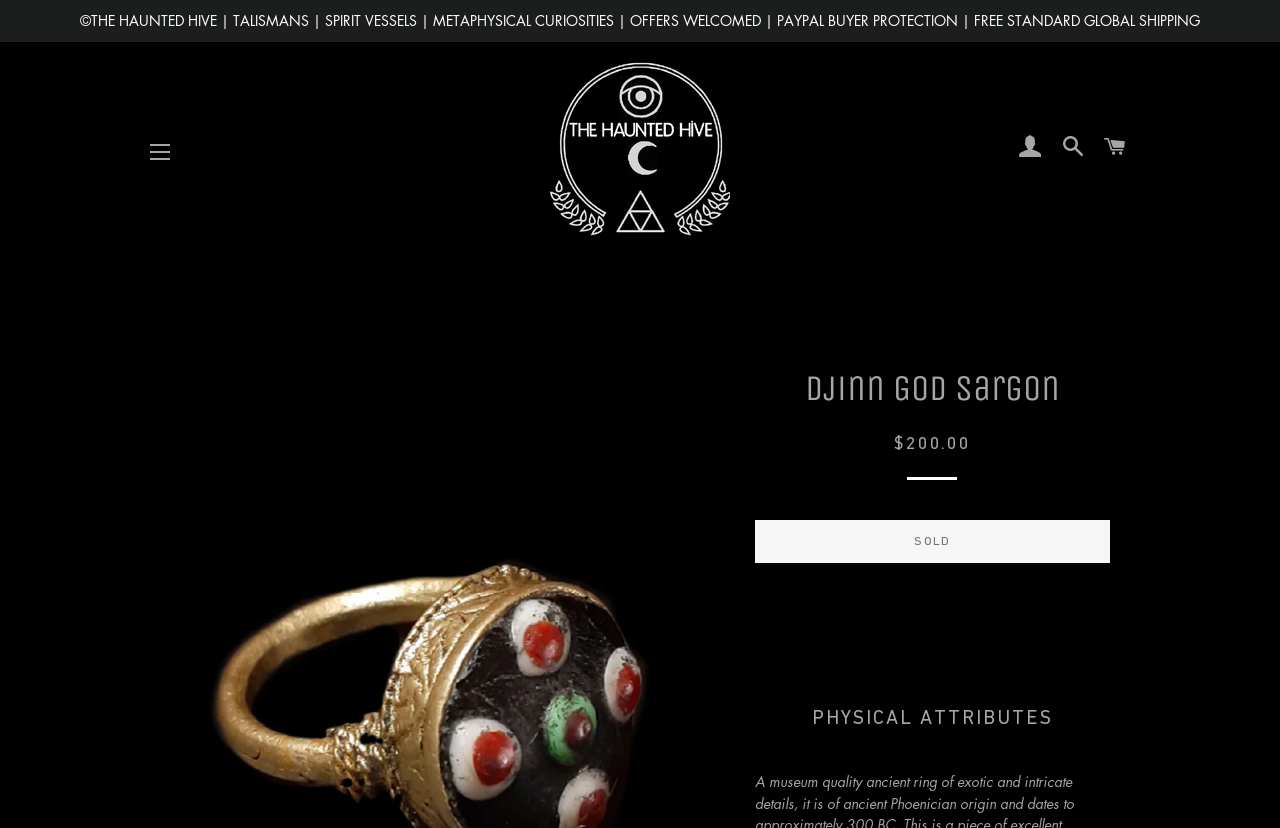Answer the question in one word or a short phrase:
What is the category of the item's attributes?

PHYSICAL ATTRIBUTES